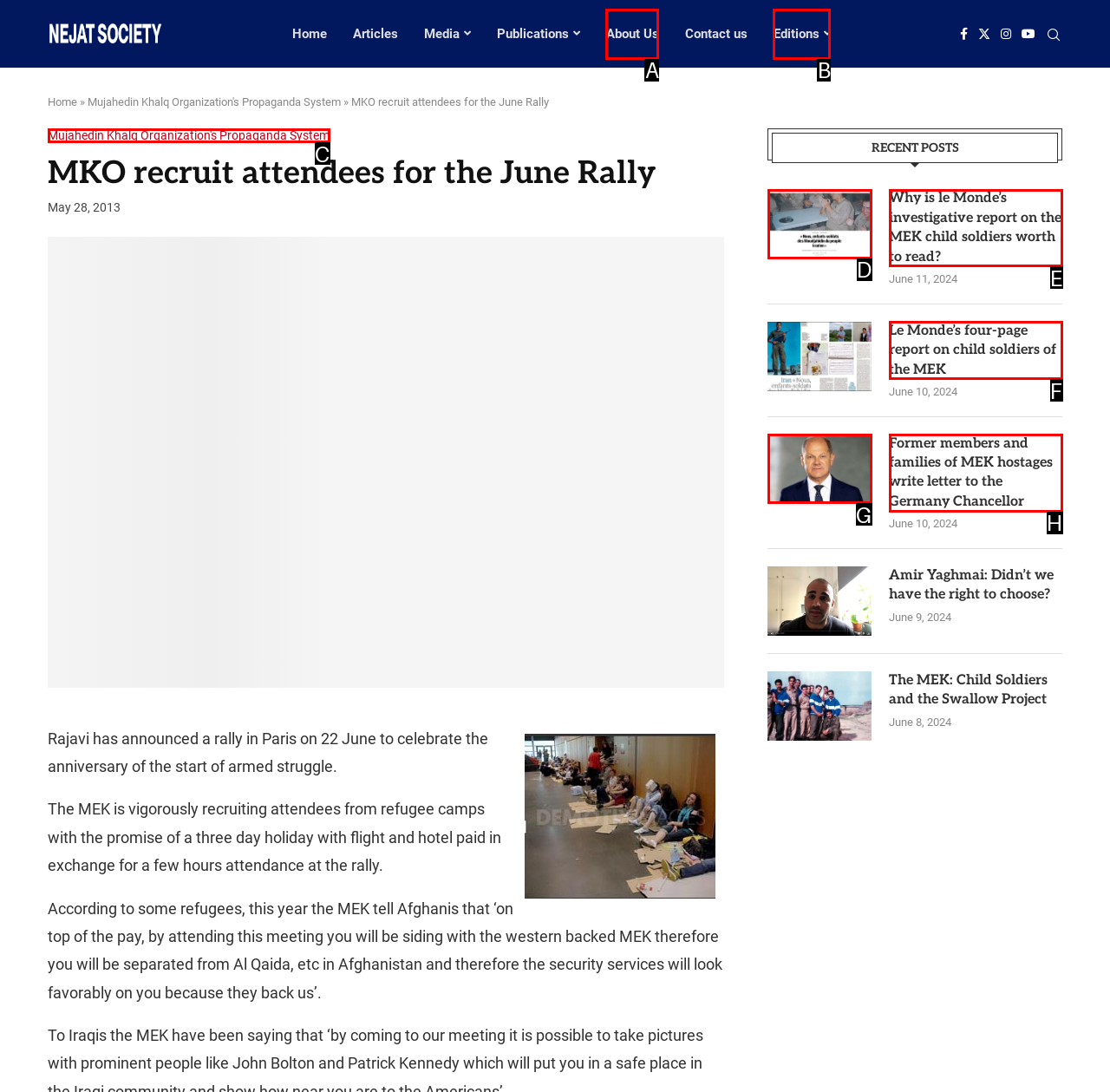Determine the HTML element that aligns with the description: Mujahedin Khalq Organization's Propaganda System
Answer by stating the letter of the appropriate option from the available choices.

C